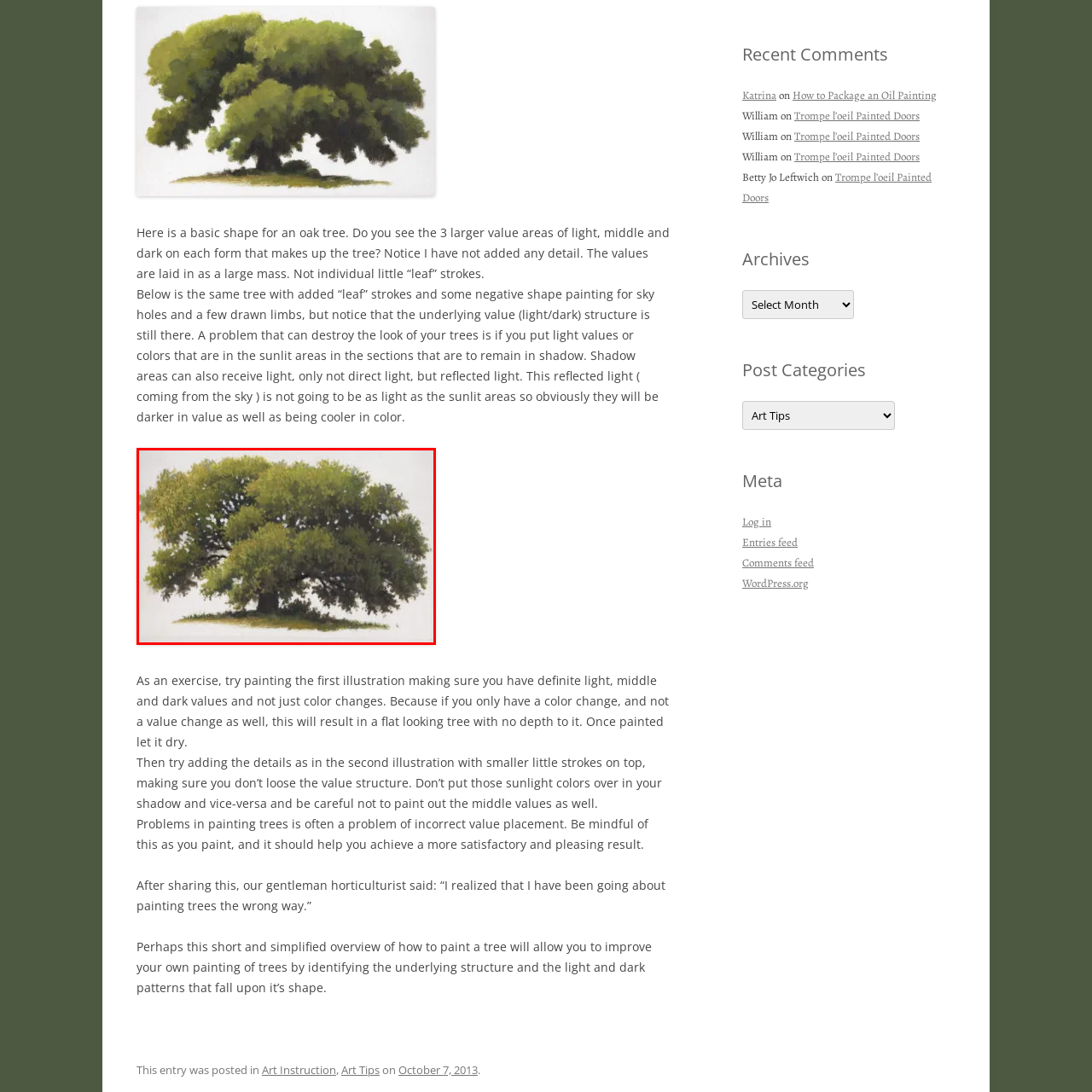What is the dominant color of the tree's canopy?  
Inspect the image within the red boundary and offer a detailed explanation grounded in the visual information present in the image.

The caption describes the tree's canopy as having a harmonious blend of light, middle, and dark green hues, indicating that green is the dominant color.